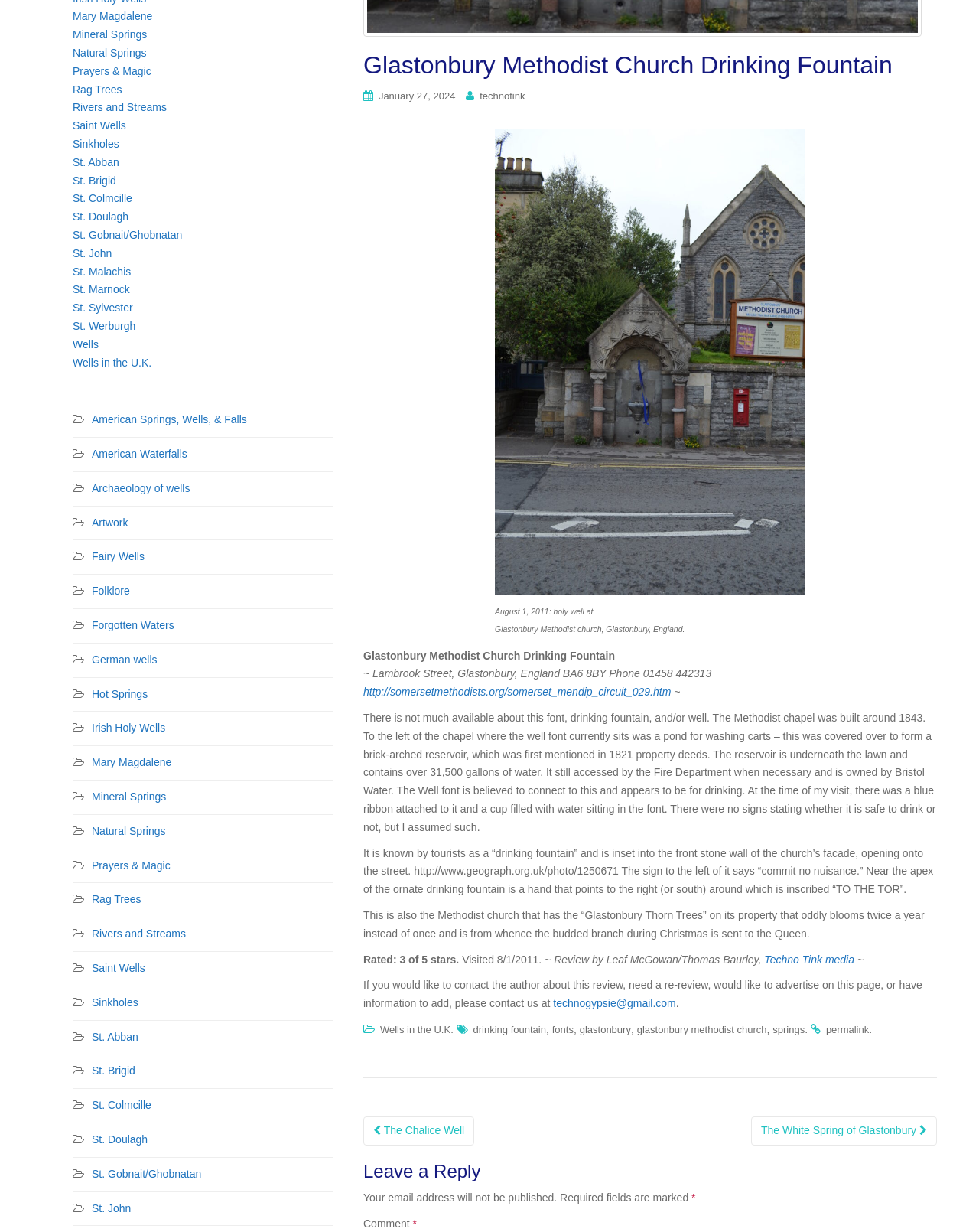Using the element description: "St. Sylvester", determine the bounding box coordinates. The coordinates should be in the format [left, top, right, bottom], with values between 0 and 1.

[0.074, 0.245, 0.136, 0.255]